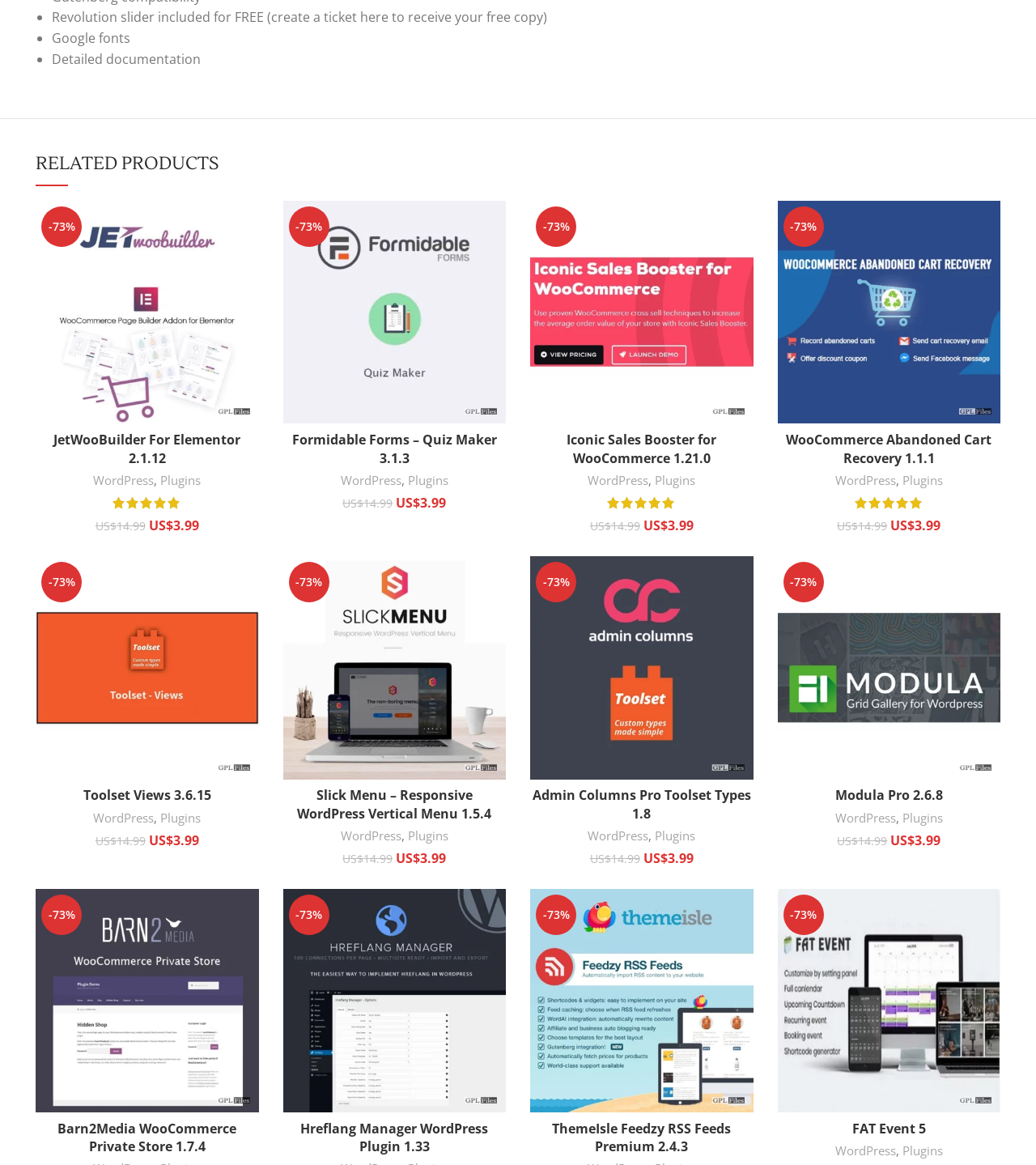Identify the bounding box coordinates for the element you need to click to achieve the following task: "View Formidable Forms - Quiz Maker 3.1.3 details". The coordinates must be four float values ranging from 0 to 1, formatted as [left, top, right, bottom].

[0.273, 0.37, 0.488, 0.401]